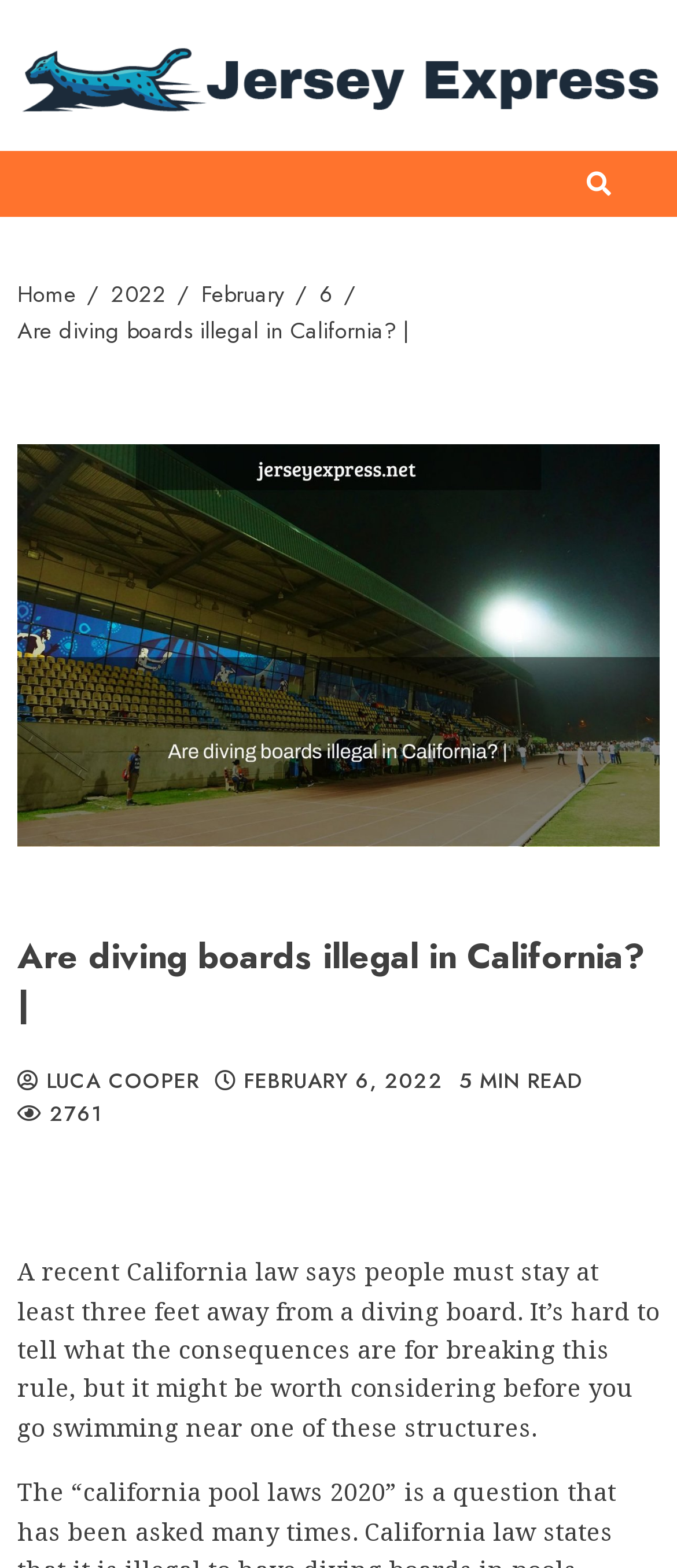Identify the bounding box coordinates for the region to click in order to carry out this instruction: "Click on the Jersey Express logo". Provide the coordinates using four float numbers between 0 and 1, formatted as [left, top, right, bottom].

[0.026, 0.022, 0.974, 0.074]